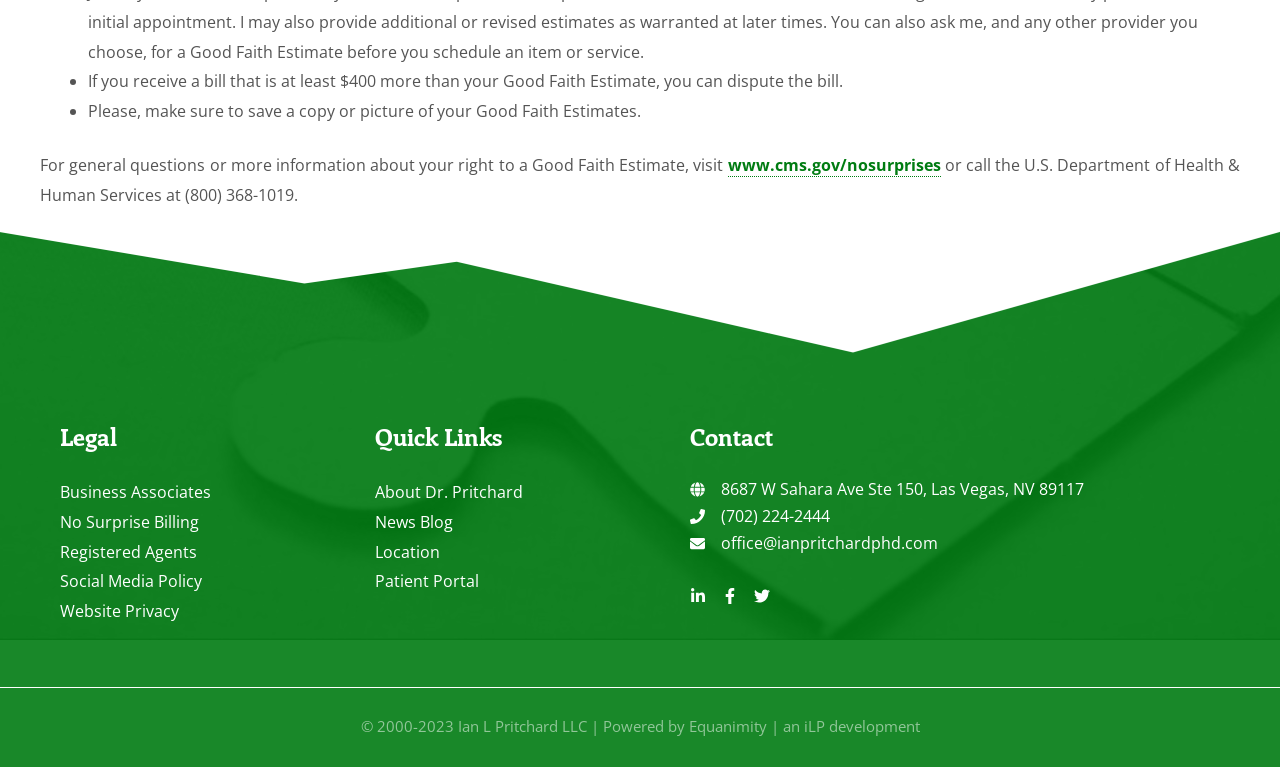Locate and provide the bounding box coordinates for the HTML element that matches this description: "Registered Agents".

[0.047, 0.705, 0.154, 0.734]